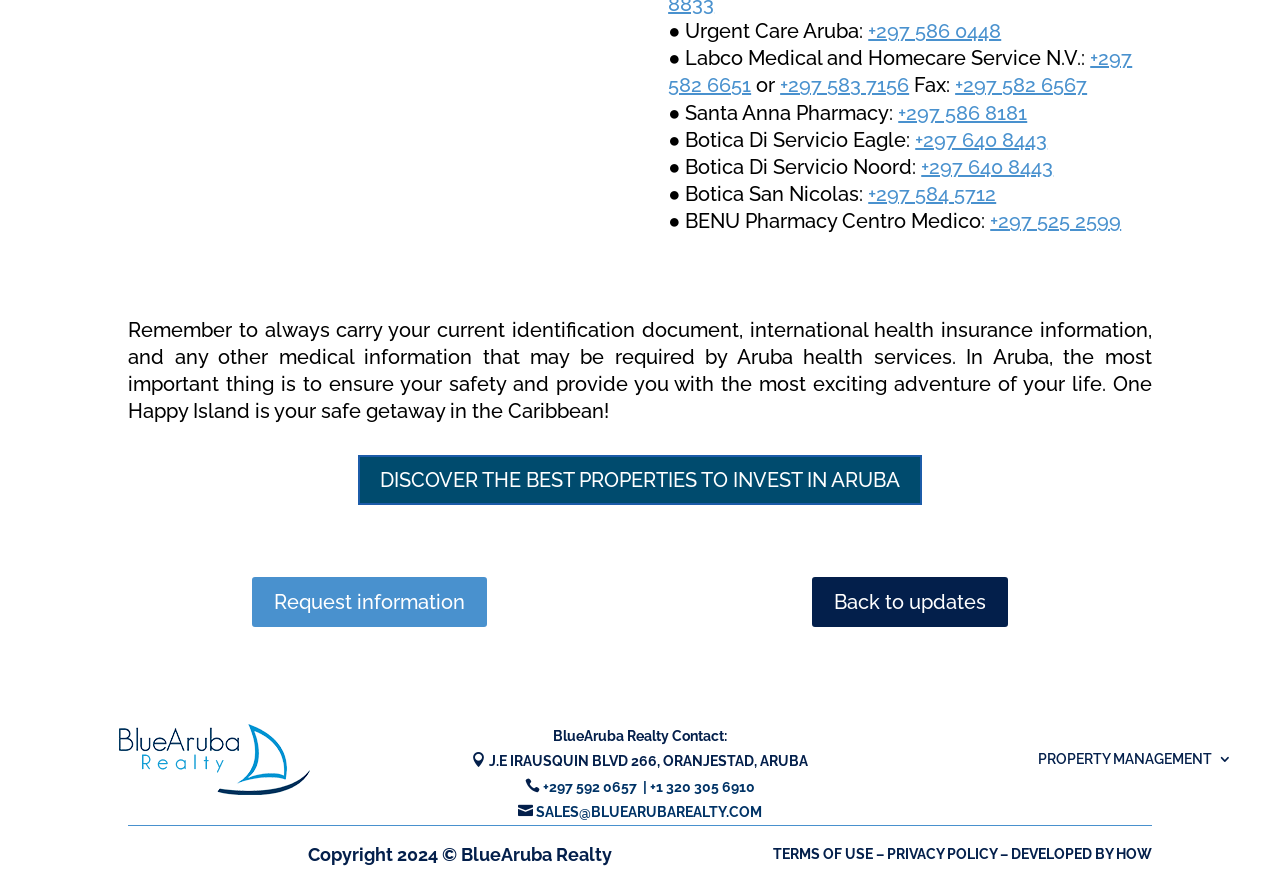Extract the bounding box coordinates of the UI element described by: "+297 583 7156". The coordinates should include four float numbers ranging from 0 to 1, e.g., [left, top, right, bottom].

[0.609, 0.084, 0.71, 0.111]